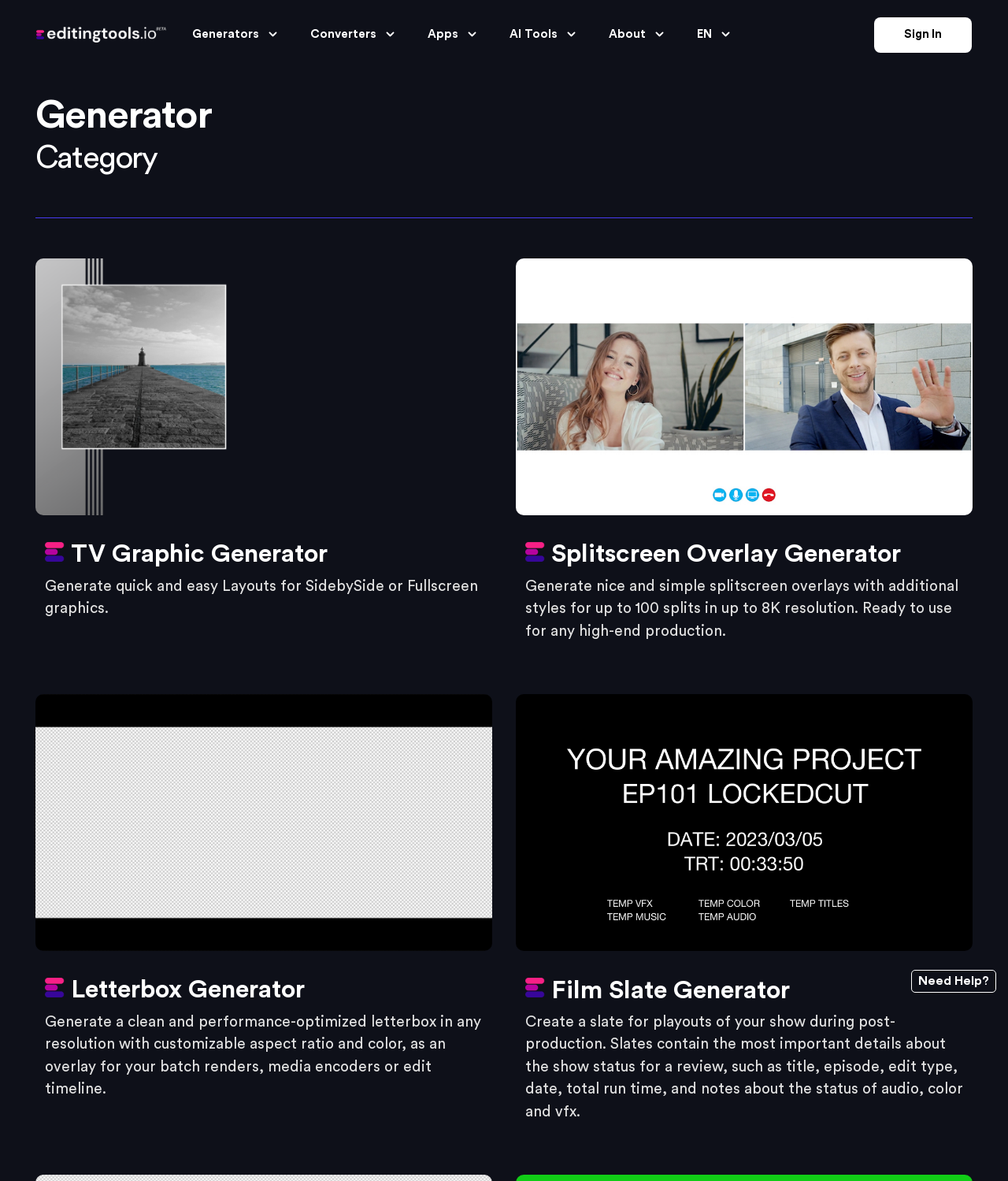What is the main category of generators?
Please provide a comprehensive answer to the question based on the webpage screenshot.

Based on the webpage, the main category of generators is listed under the 'Generators' button, which includes options like Letterbox Generator, Watermark Generator, Slate Generator, and more.